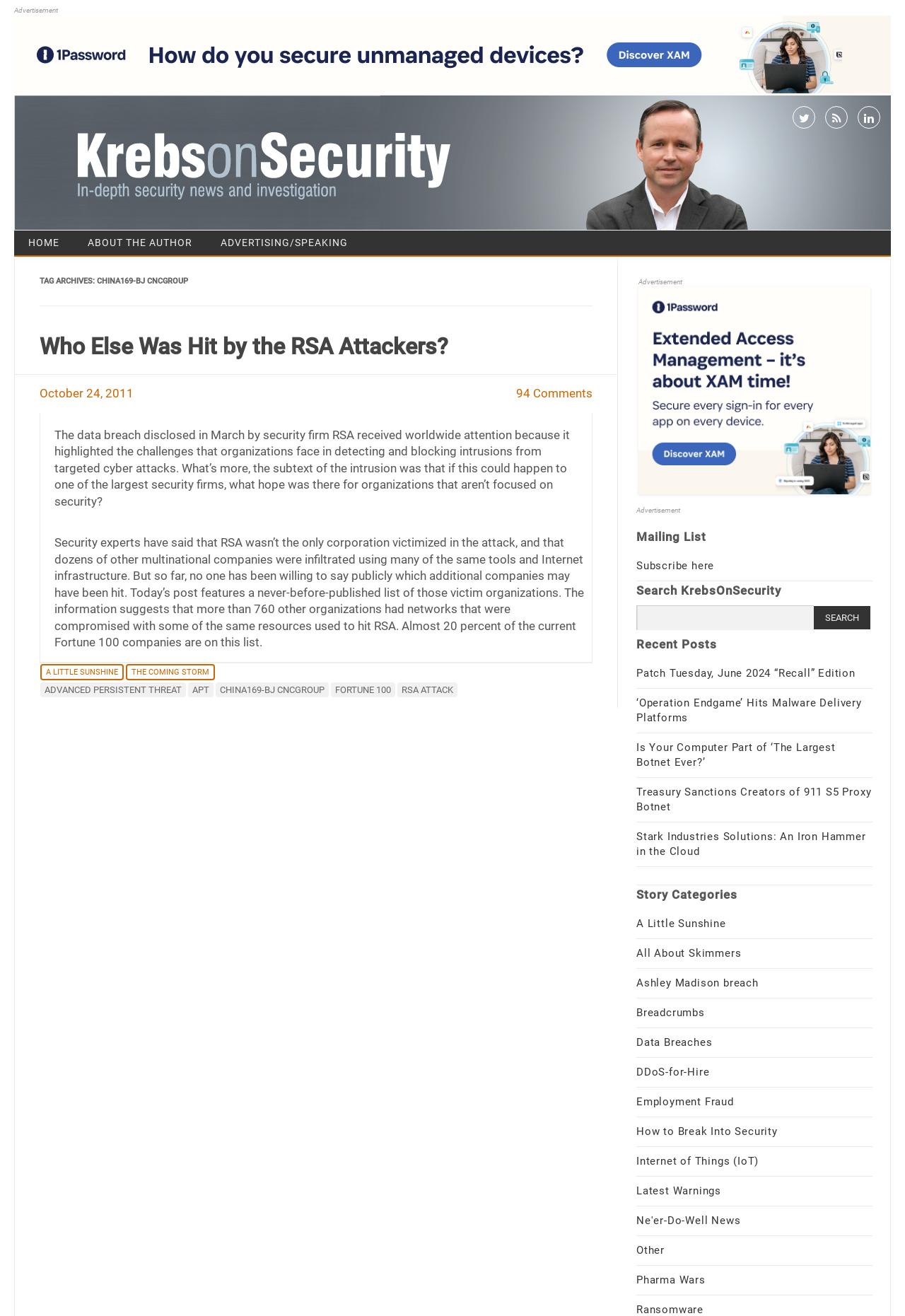How many comments are there on the article?
From the image, respond using a single word or phrase.

94 Comments